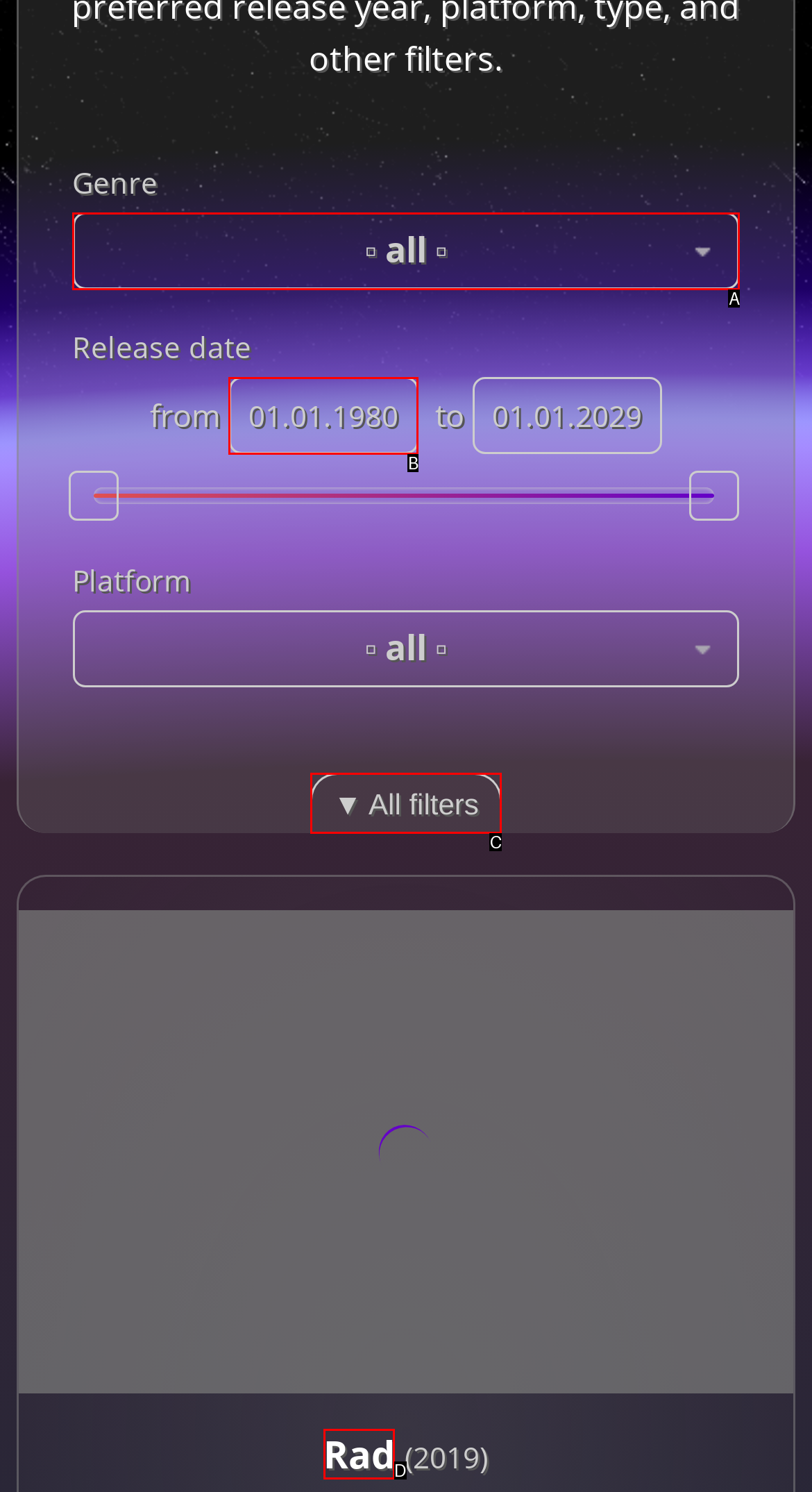Identify the option that corresponds to the description: value="▼ All filters" 
Provide the letter of the matching option from the available choices directly.

C